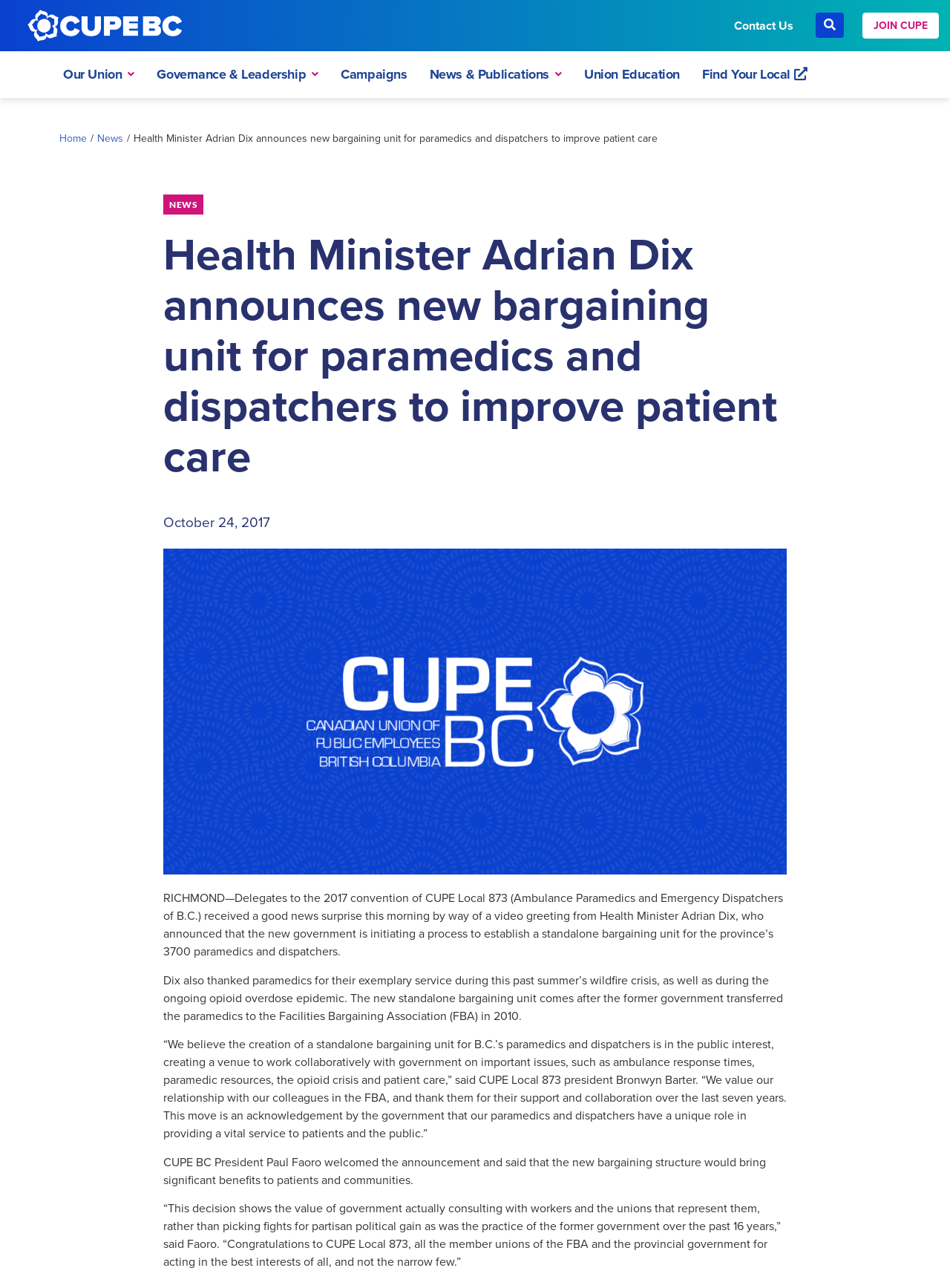Refer to the image and provide a thorough answer to this question:
What is the purpose of the new bargaining unit?

According to the static text on the webpage, the new bargaining unit is intended to improve patient care, and will allow for collaboration on important issues such as ambulance response times and paramedic resources.